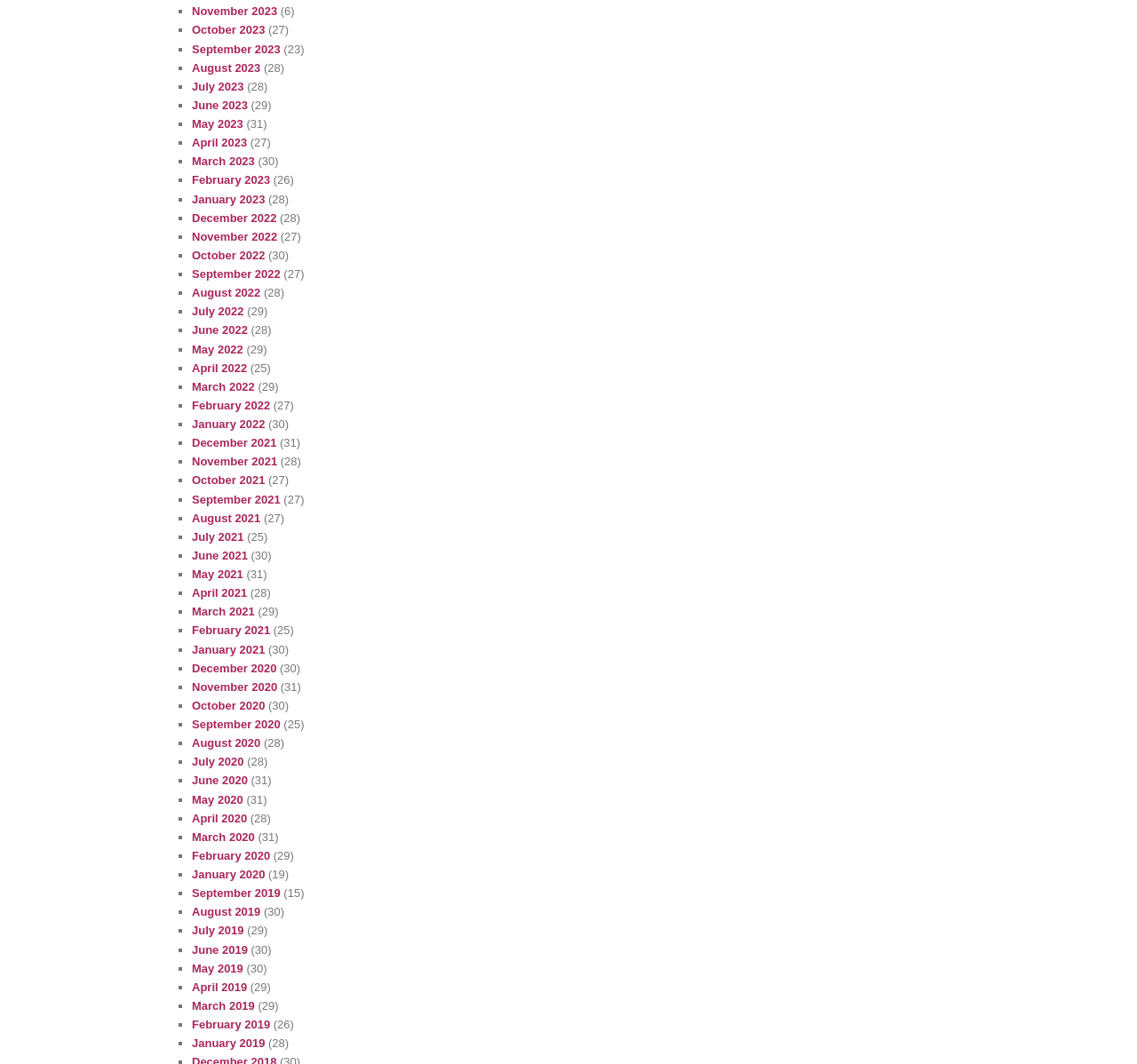Please determine the bounding box coordinates of the area that needs to be clicked to complete this task: 'View October 2023'. The coordinates must be four float numbers between 0 and 1, formatted as [left, top, right, bottom].

[0.169, 0.022, 0.233, 0.035]